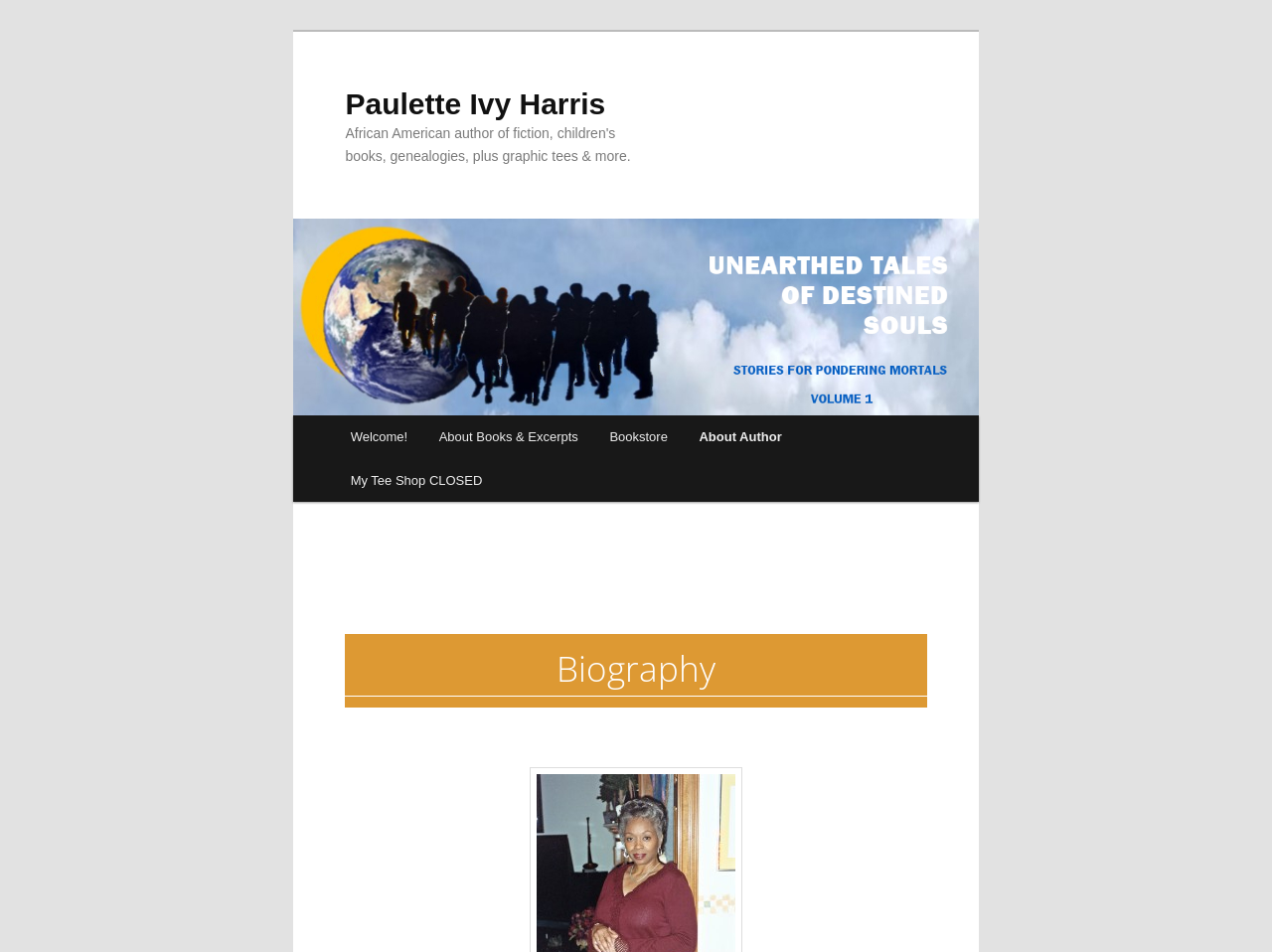Give the bounding box coordinates for the element described as: "Welcome!".

[0.263, 0.437, 0.333, 0.482]